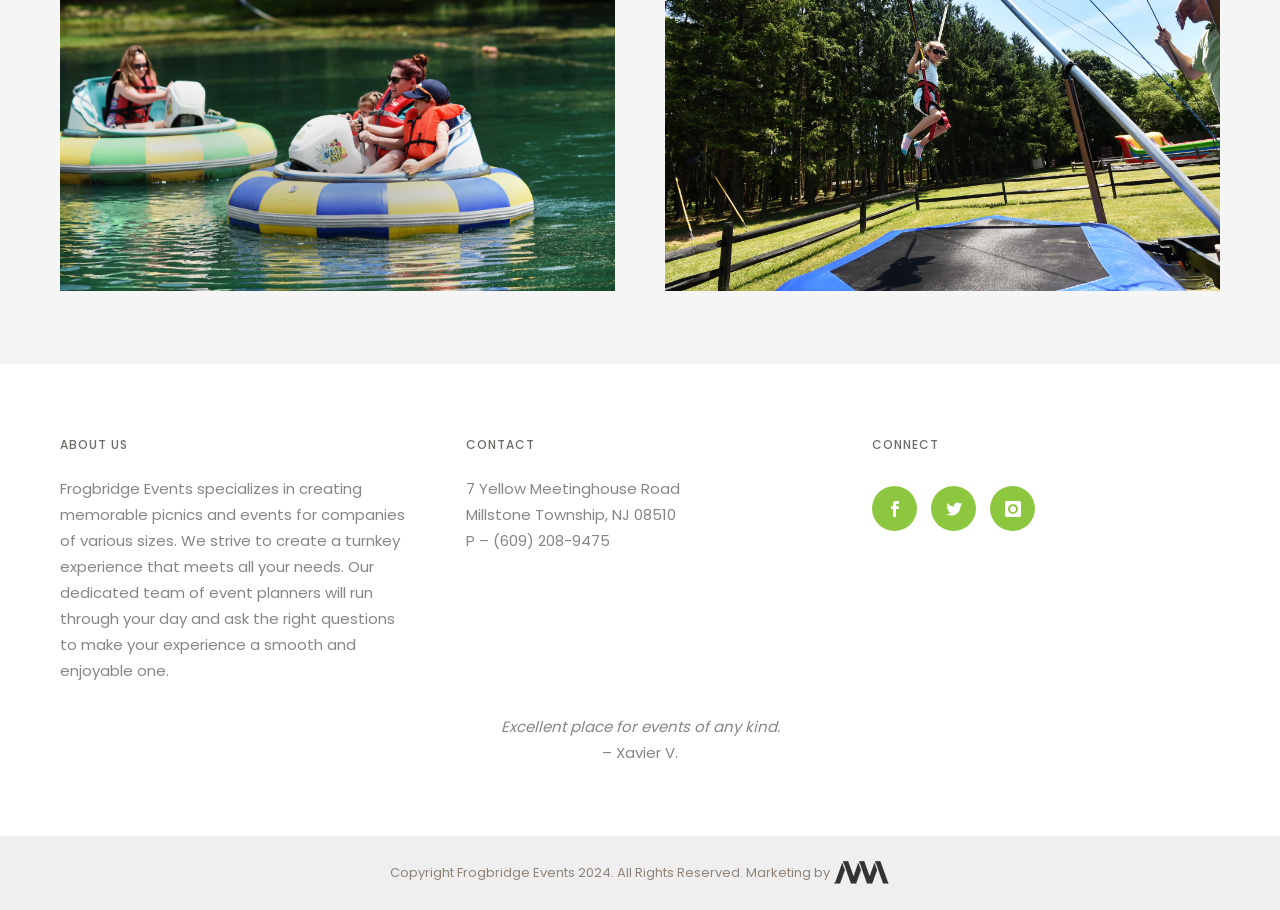Given the following UI element description: "aria-label="icon-social_twitter"", find the bounding box coordinates in the webpage screenshot.

[0.727, 0.534, 0.77, 0.584]